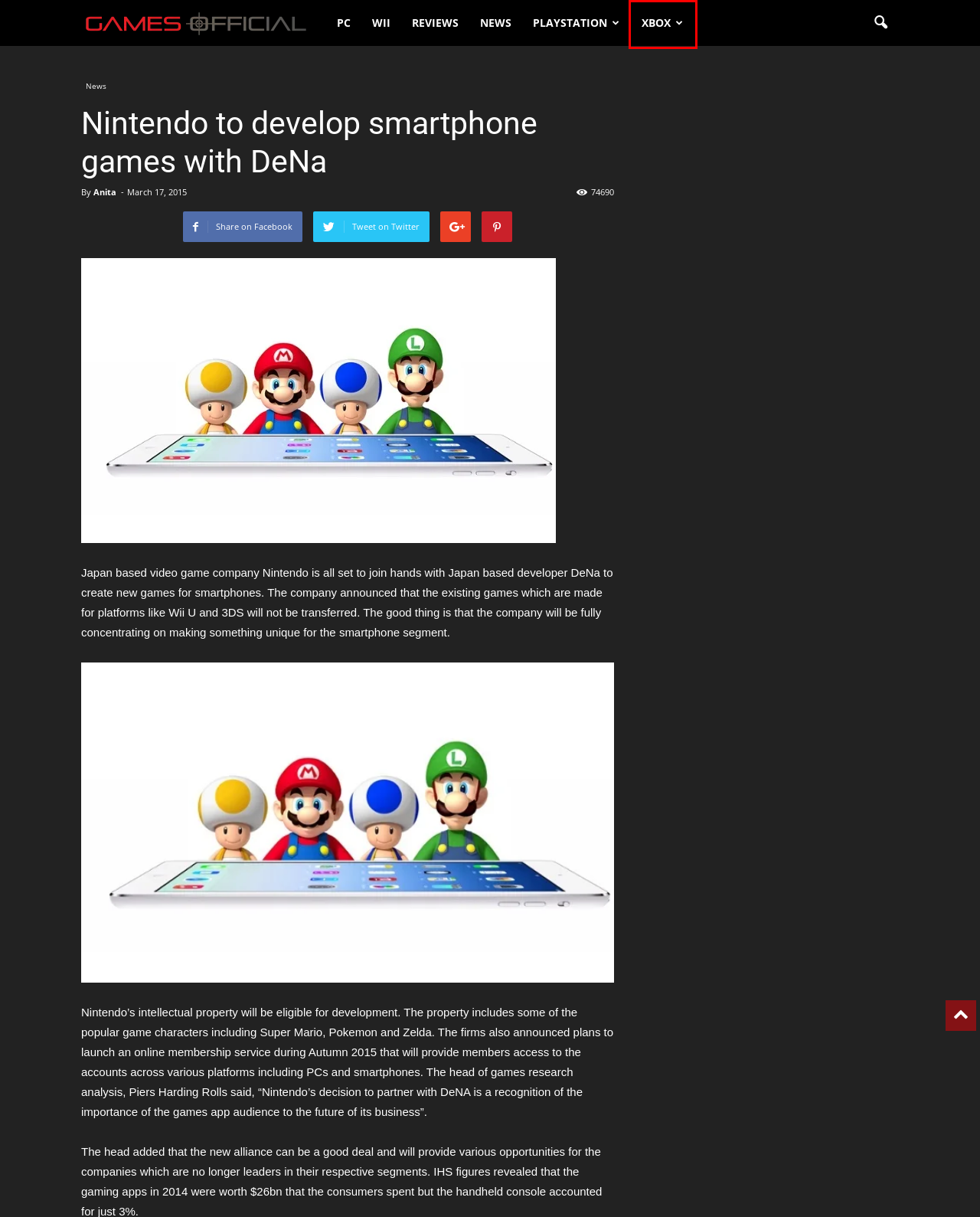Look at the screenshot of a webpage where a red bounding box surrounds a UI element. Your task is to select the best-matching webpage description for the new webpage after you click the element within the bounding box. The available options are:
A. Upcoming Wii U Games and reviews | Gamesofficial.com
B. Latest & Upcoming PC Games Reviews and Cheats| Gamesofficial.com
C. PlayStation Games, News, Reviews, Videos & Cheats | Gamesofficial.com
D. Anita, Author at Latest & Upcoming Games Reviews | Gamesofficial.com
E. Latest & Upcoming Games Reviews | Gamesofficial.com
F. Xbox Games, News, Reviews, Trailers, Previews | Gamesofficial.com
G. Latest Game and Upcoming Reviews, News, & Features | Gamesofficial.com
H. Latest Game Reviews, Trailers and more | Gamesofficial.com

F